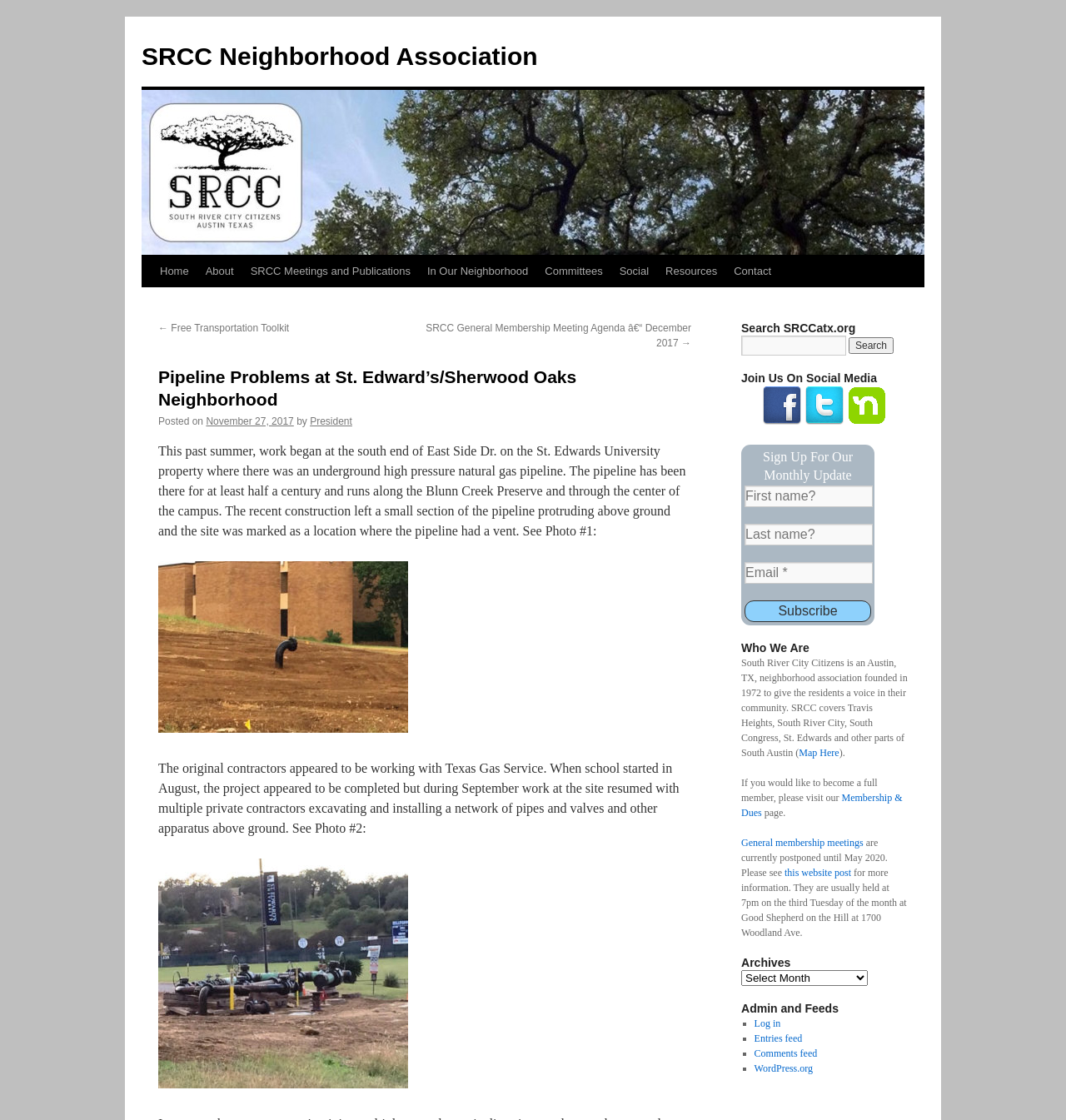What is the name of the neighborhood association?
Based on the screenshot, give a detailed explanation to answer the question.

The name of the neighborhood association can be found in the top navigation bar, where it says 'SRCC Neighborhood Association'. It is also mentioned in the heading 'Pipeline Problems at St. Edward’s/Sherwood Oaks Neighborhood'.